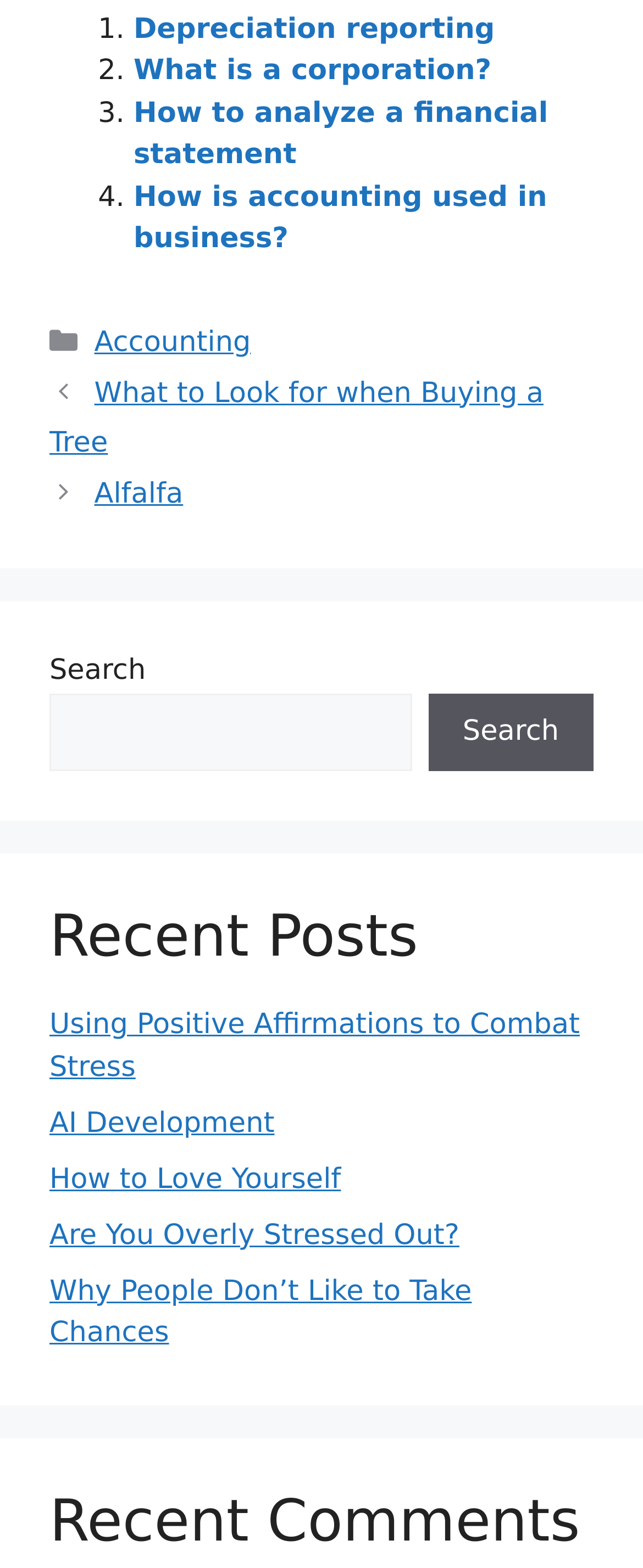Respond to the question below with a single word or phrase:
What is the category of the post 'What to Look for when Buying a Tree'?

Accounting